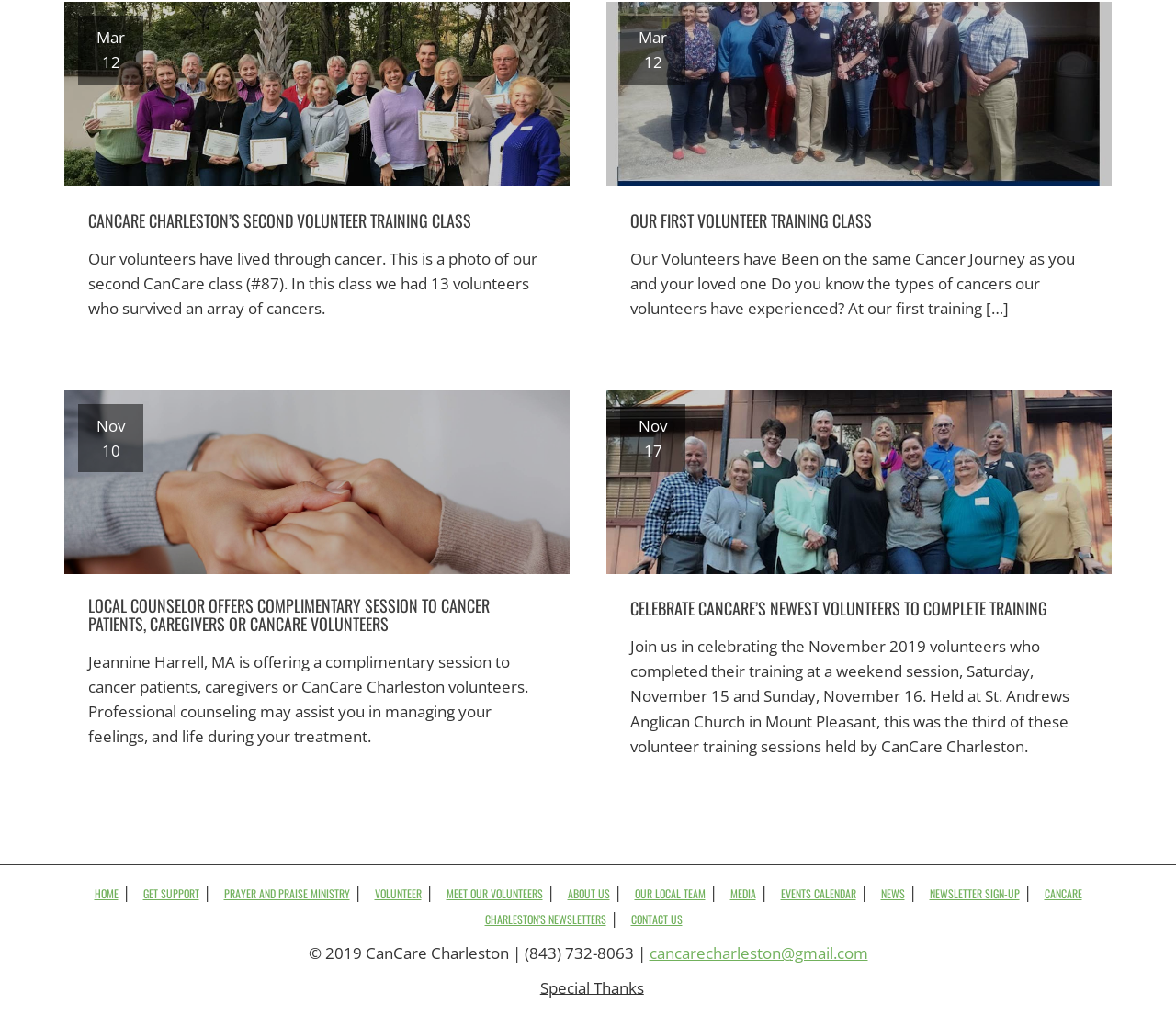Find the bounding box of the web element that fits this description: "Prayer and Praise Ministry".

[0.19, 0.872, 0.297, 0.887]